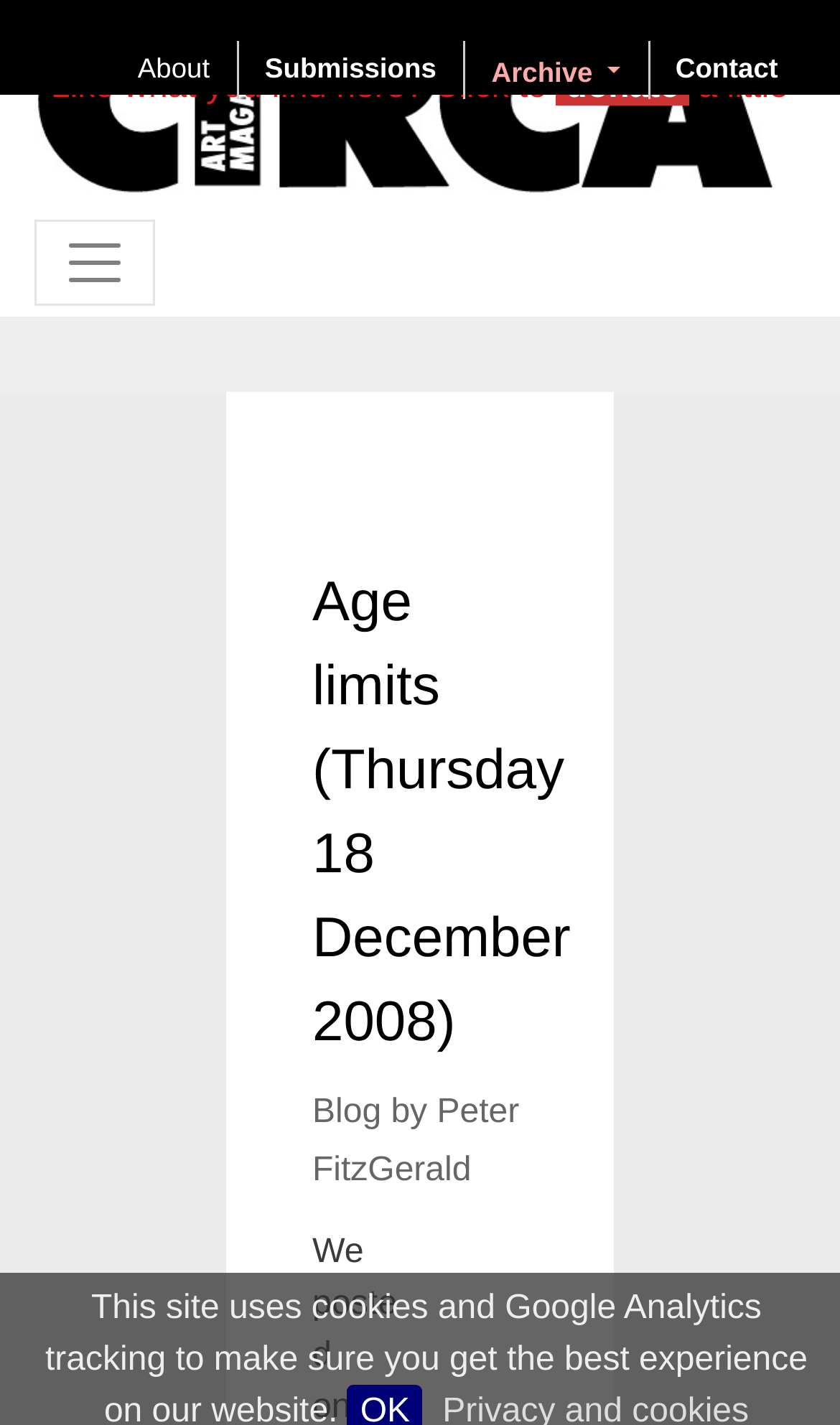Could you identify the text that serves as the heading for this webpage?

Age limits (Thursday 18 December 2008)